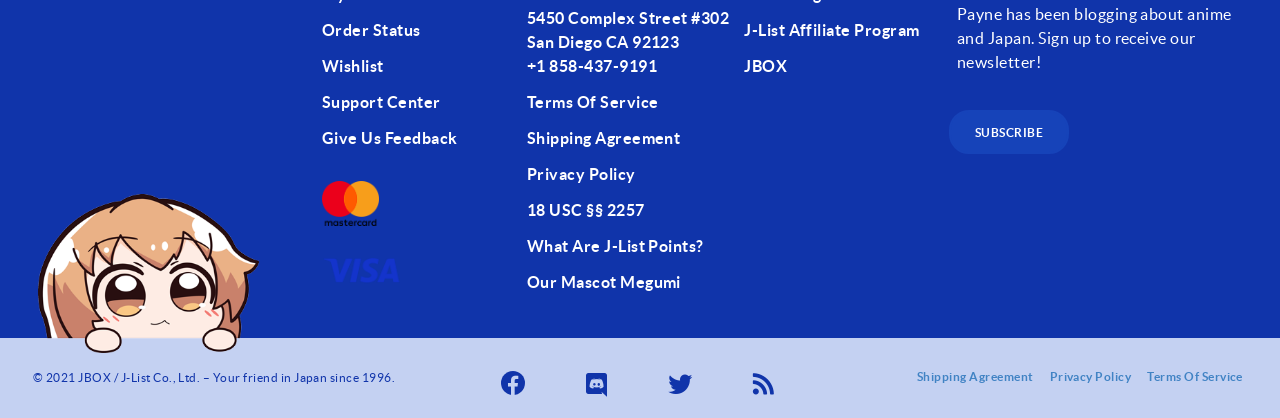Please determine the bounding box coordinates for the UI element described here. Use the format (top-left x, top-left y, bottom-right x, bottom-right y) with values bounded between 0 and 1: Terms of Service

[0.412, 0.206, 0.57, 0.283]